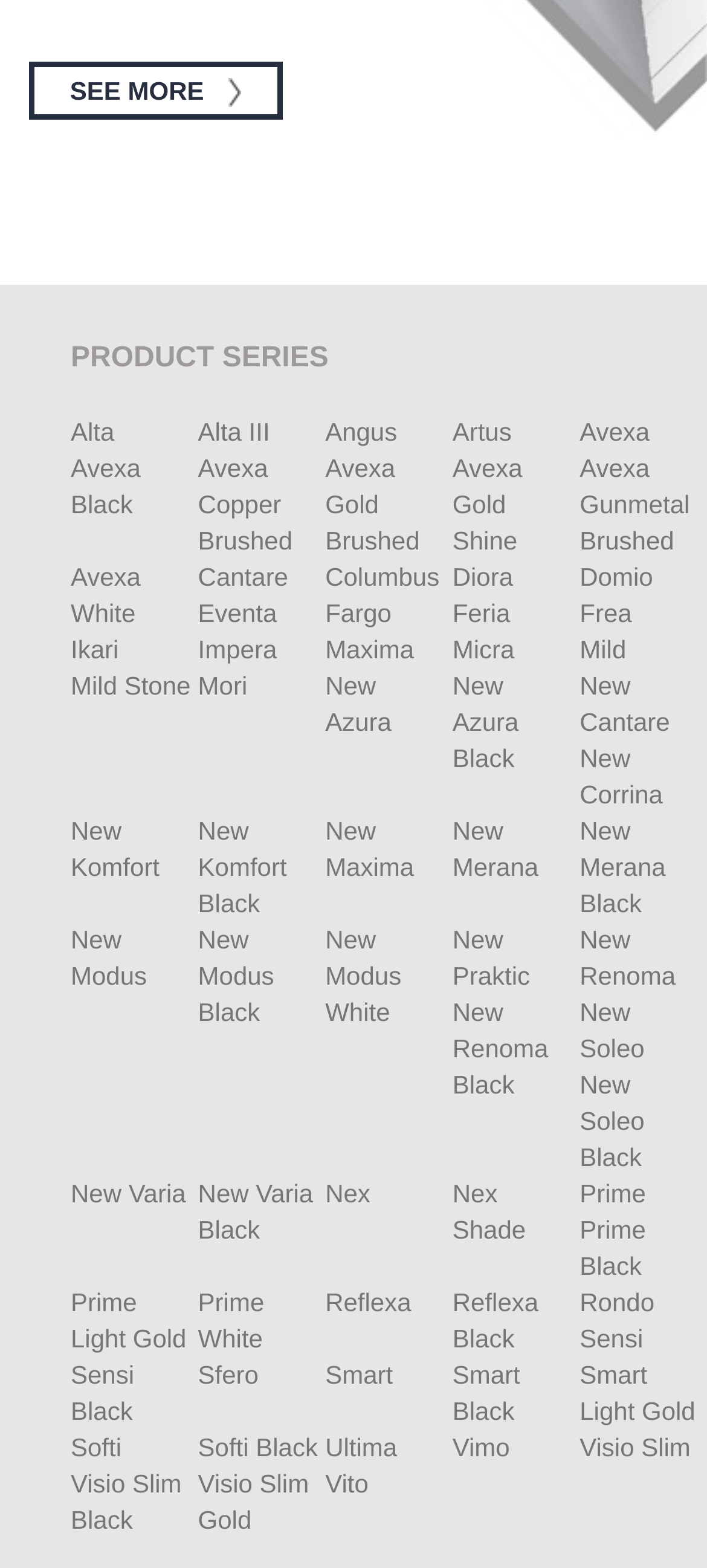Reply to the question with a brief word or phrase: How many product links are listed on this webpage?

70